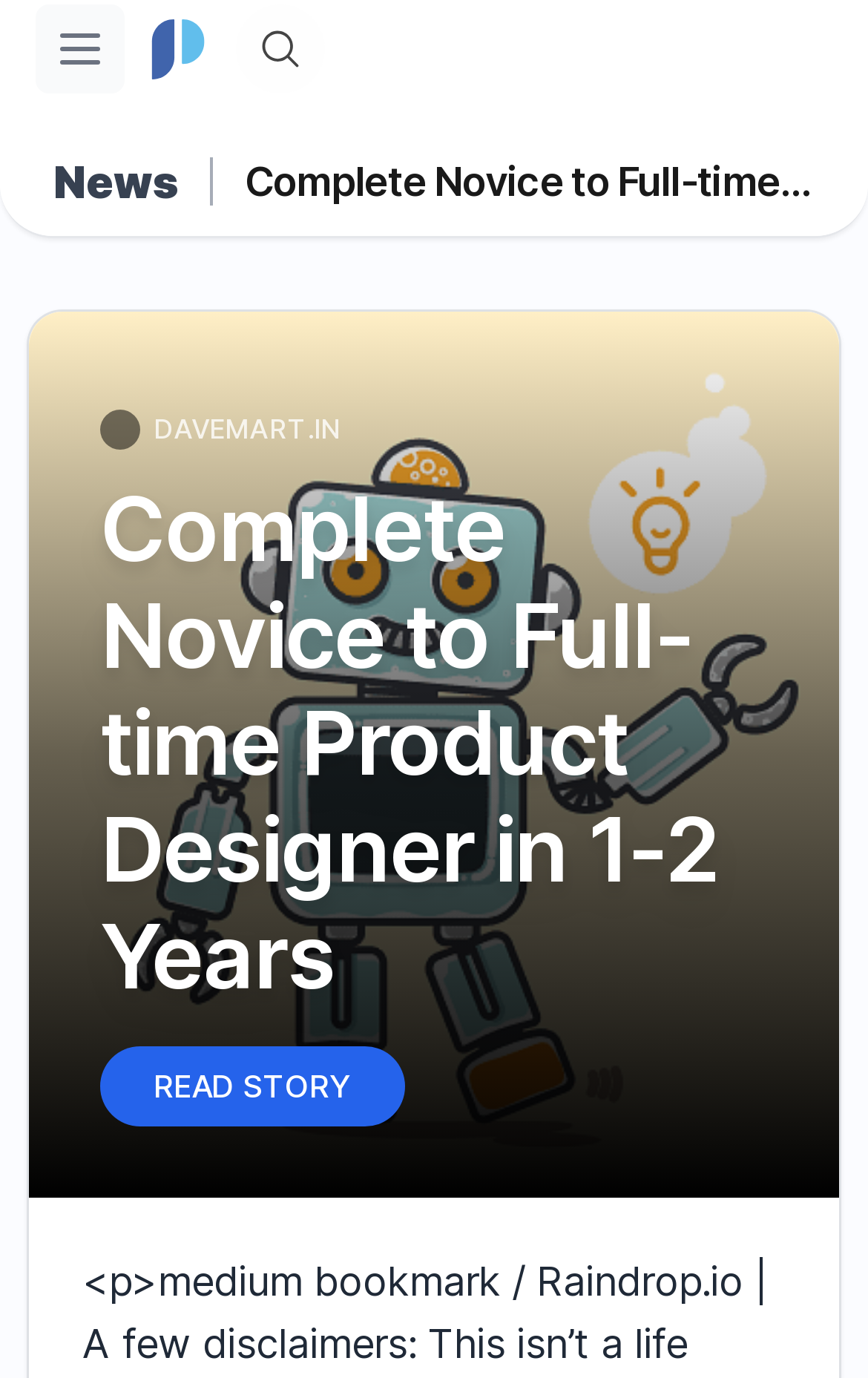How many buttons are there in the top navigation bar?
Using the details from the image, give an elaborate explanation to answer the question.

I counted the buttons in the top navigation bar by looking at the elements, where I saw a button with the text 'Open main menu' and another button with a popup dialog.